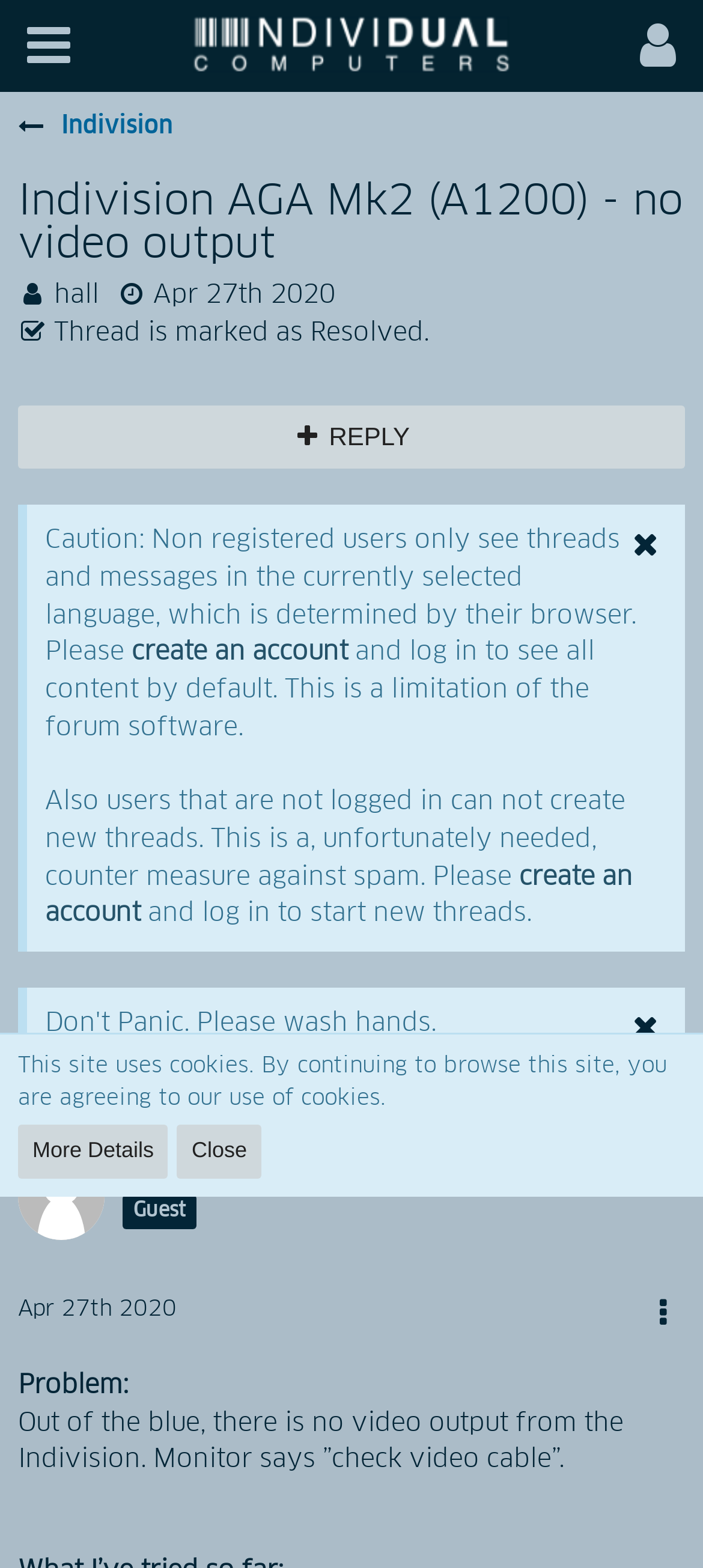Based on the element description, predict the bounding box coordinates (top-left x, top-left y, bottom-right x, bottom-right y) for the UI element in the screenshot: More Details

[0.026, 0.718, 0.239, 0.752]